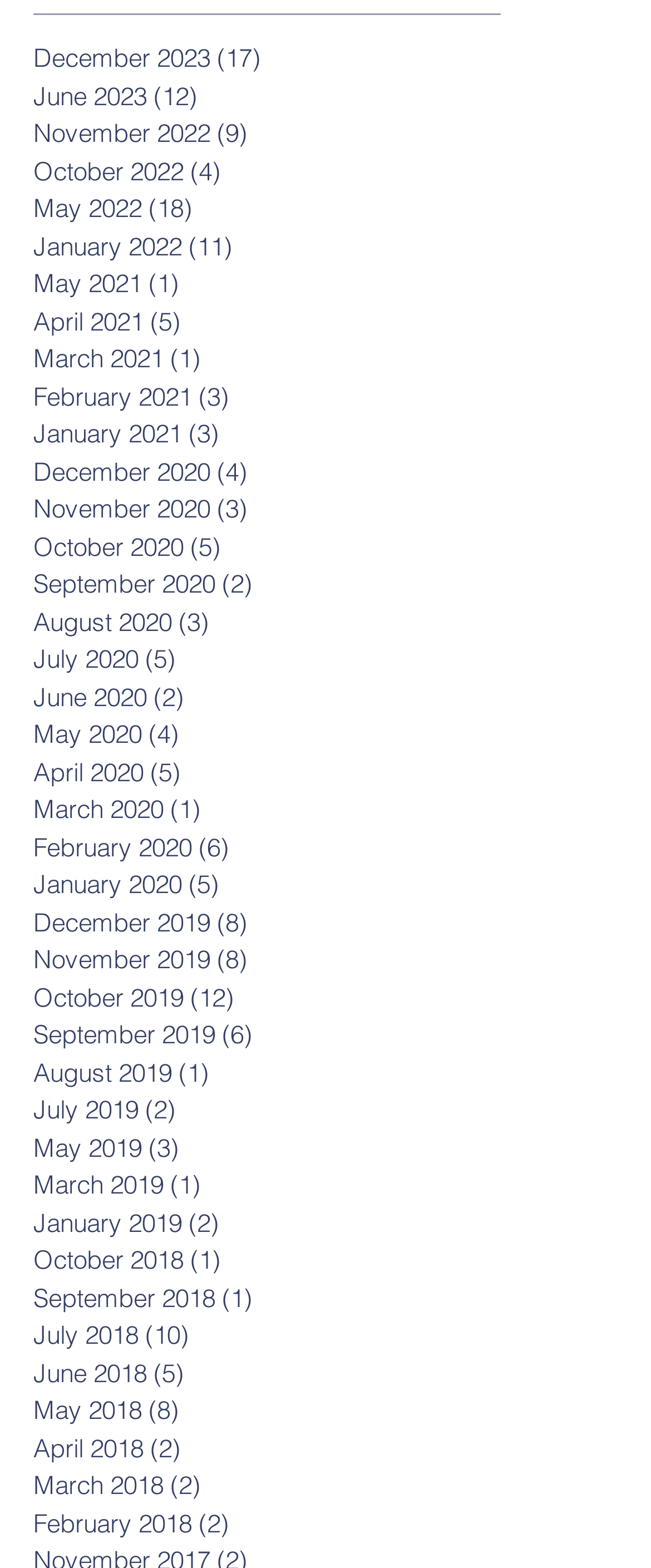Please provide a comprehensive response to the question below by analyzing the image: 
What is the earliest month with posts?

I scrolled down the list of links and found that the earliest month with posts is January 2018, which is at the bottom of the list.